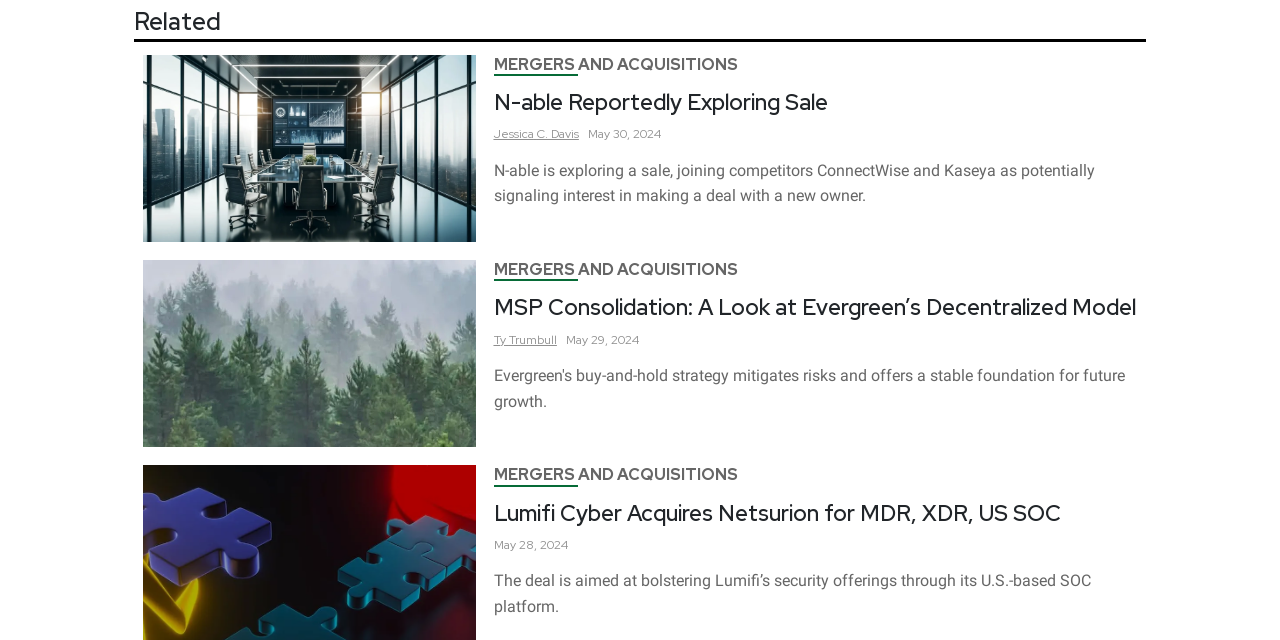Locate the bounding box coordinates of the clickable region to complete the following instruction: "check the time of the article about Lumifi Cyber Acquires Netsurion."

[0.386, 0.839, 0.443, 0.864]